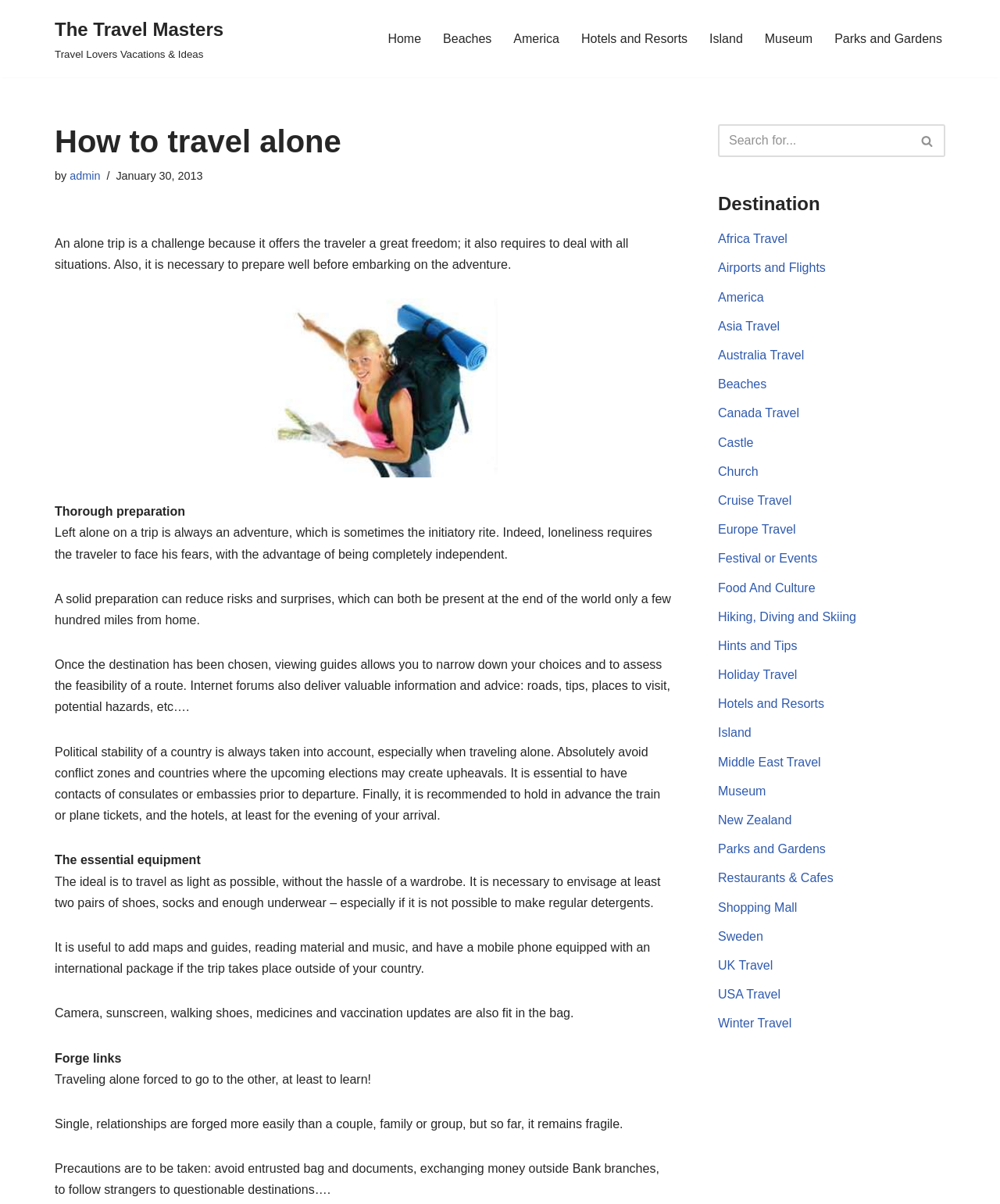What is the topic of the article?
Please answer the question with a detailed response using the information from the screenshot.

I found the topic of the article by looking at the heading element with the text 'How to travel alone' at coordinates [0.055, 0.103, 0.671, 0.132]. This heading is prominent and appears at the top of the article, indicating that it is the main topic.